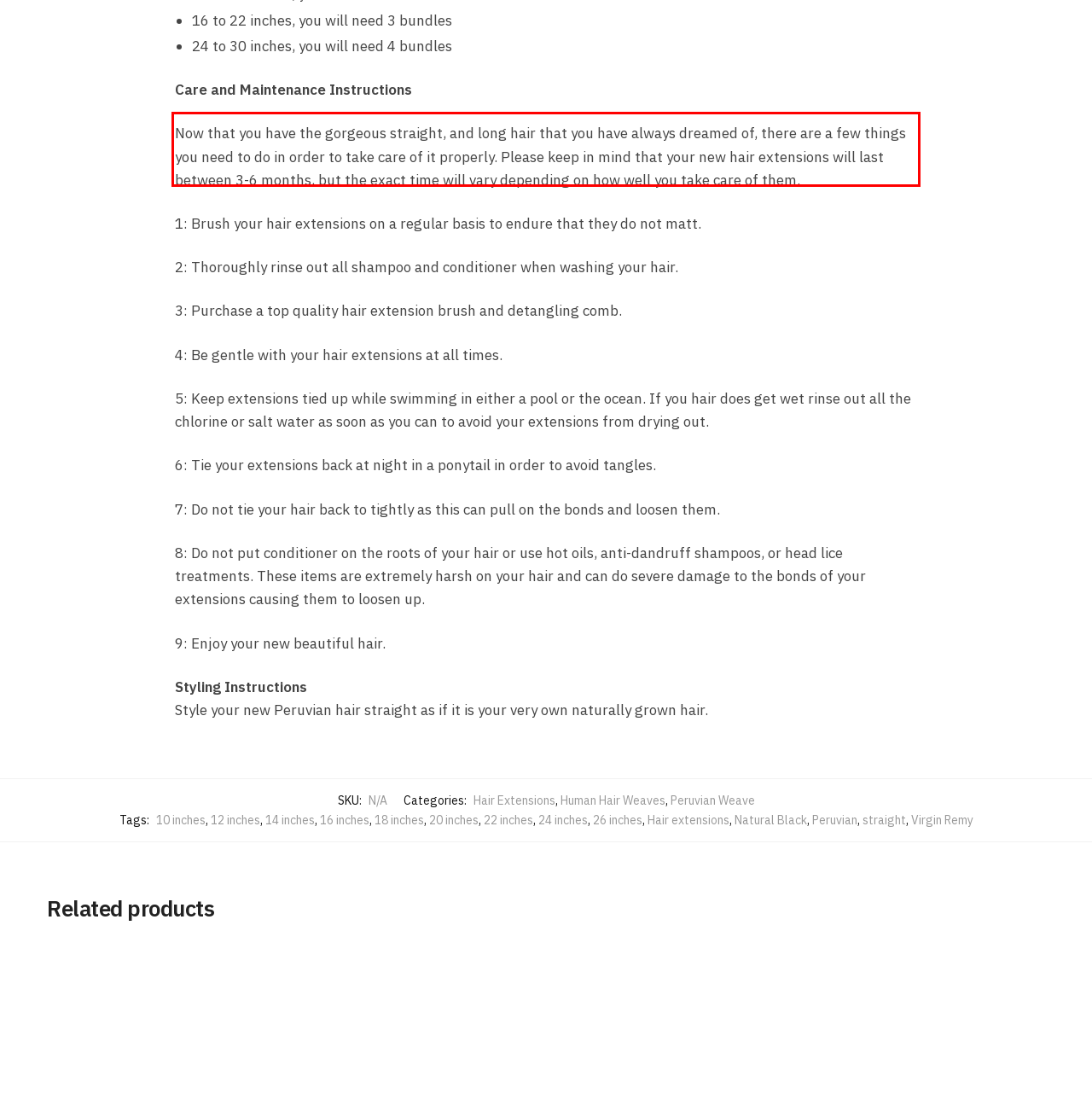Identify the text within the red bounding box on the webpage screenshot and generate the extracted text content.

Now that you have the gorgeous straight, and long hair that you have always dreamed of, there are a few things you need to do in order to take care of it properly. Please keep in mind that your new hair extensions will last between 3-6 months, but the exact time will vary depending on how well you take care of them.